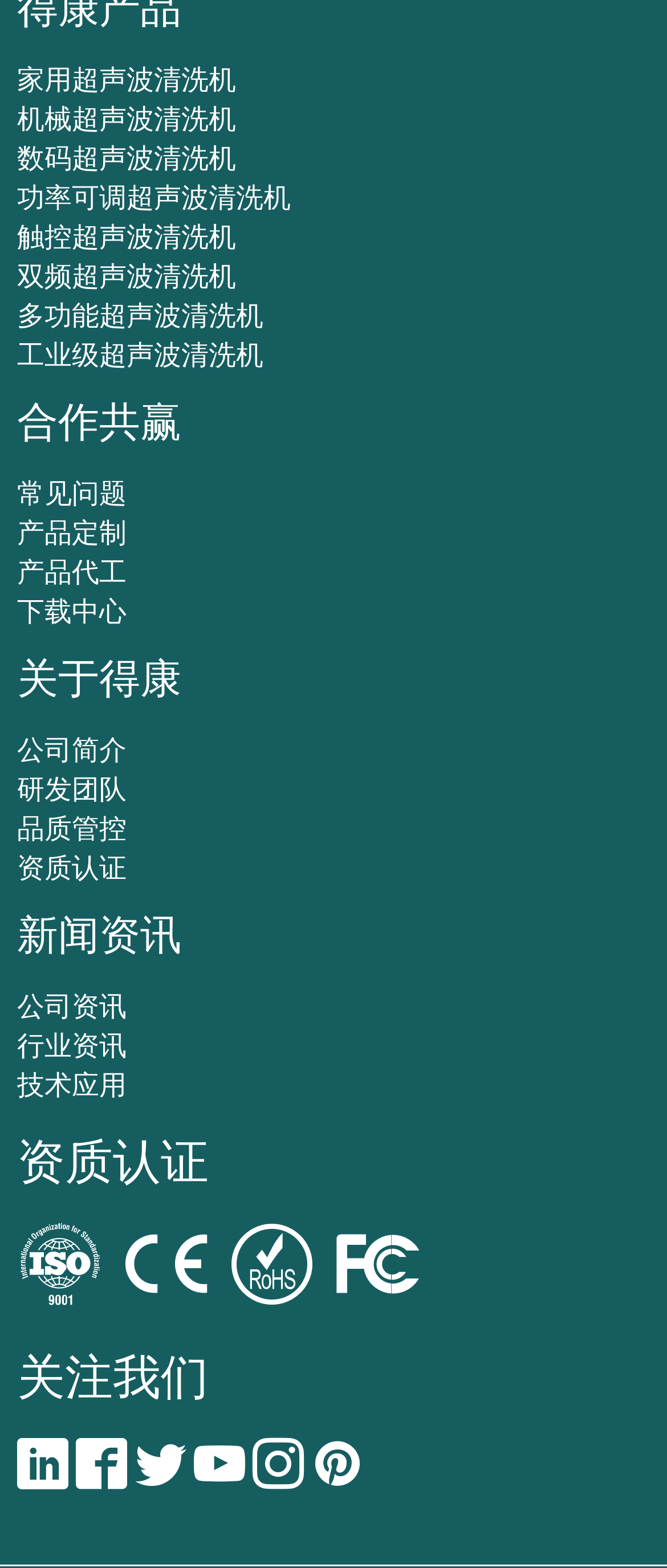Pinpoint the bounding box coordinates of the clickable element to carry out the following instruction: "Go to 下载中心."

[0.026, 0.381, 0.19, 0.4]